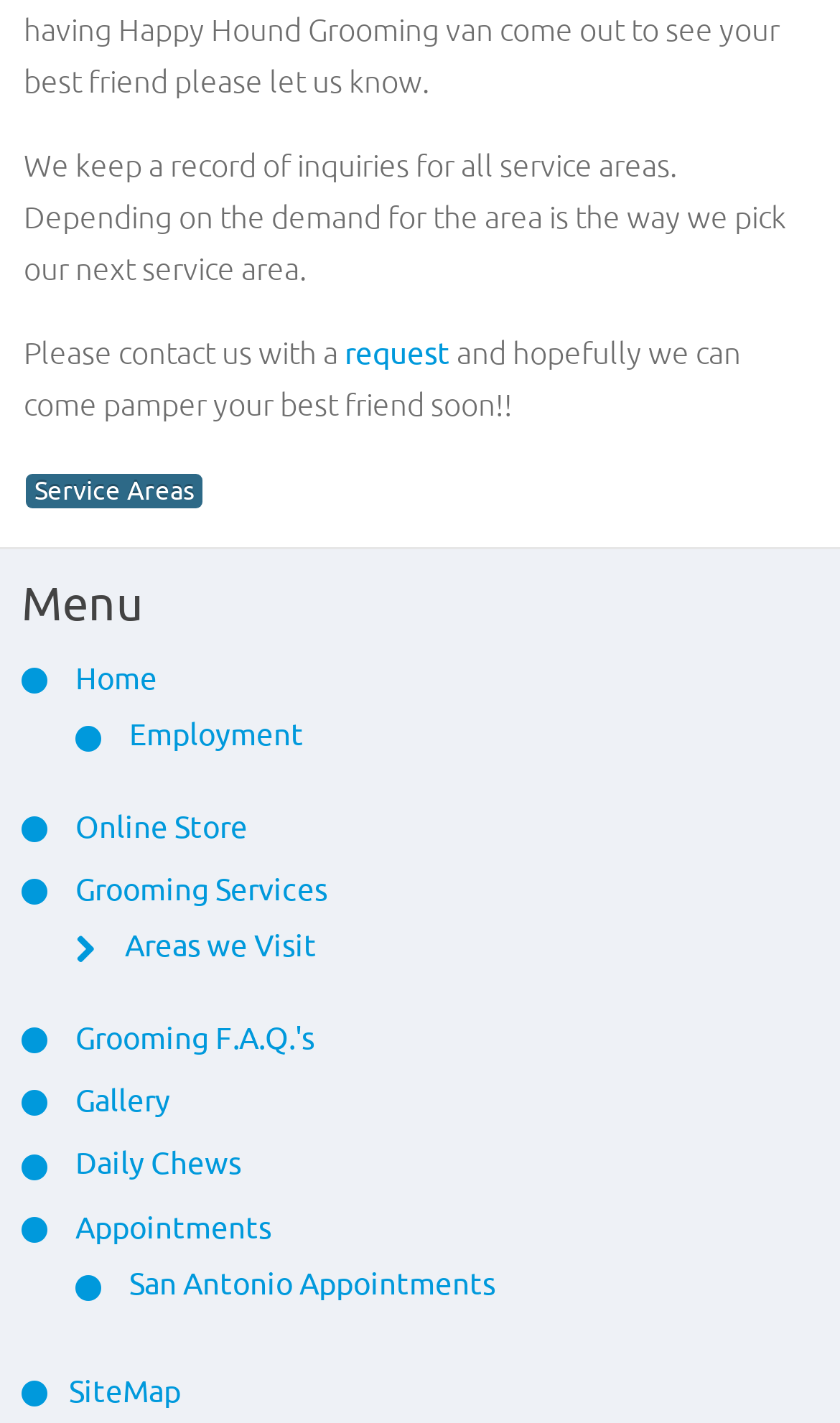Is there a separate appointment system for San Antonio?
Provide an in-depth answer to the question, covering all aspects.

Yes, there is a separate appointment system for San Antonio, as indicated by the menu item 'San Antonio Appointments'.